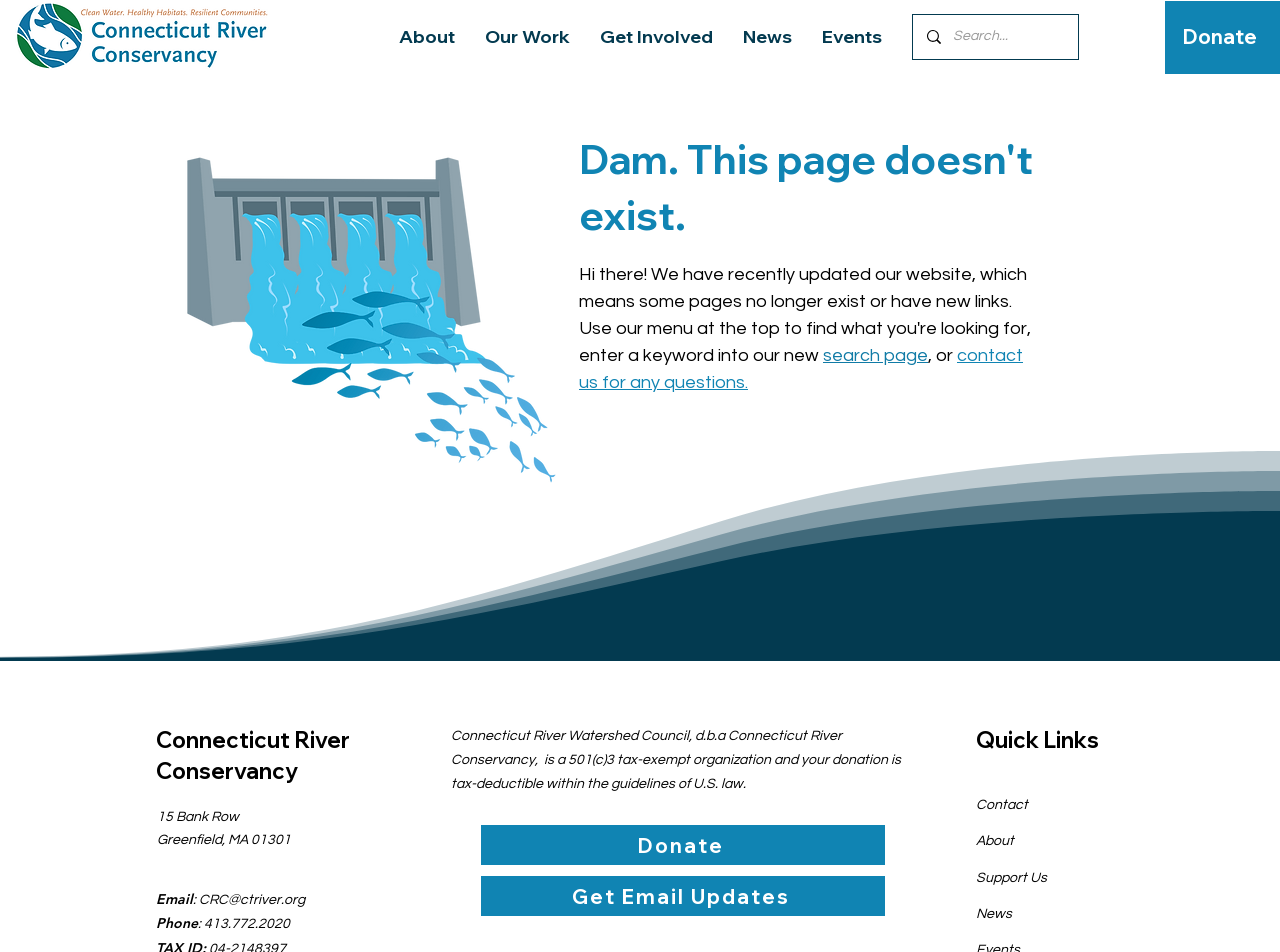What is the address of the organization?
Craft a detailed and extensive response to the question.

I found the address by looking at the static text elements at the bottom of the page, which display the address of the organization.